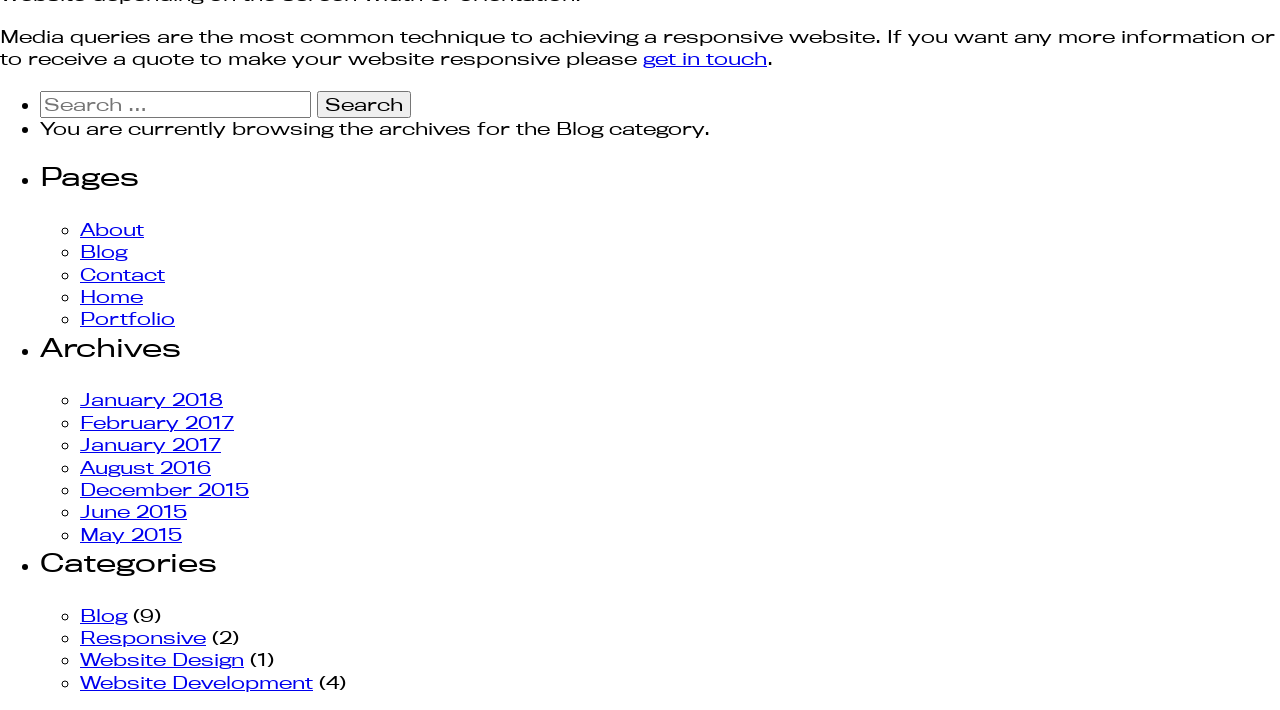Predict the bounding box of the UI element based on the description: "February 2017". The coordinates should be four float numbers between 0 and 1, formatted as [left, top, right, bottom].

[0.062, 0.58, 0.183, 0.609]